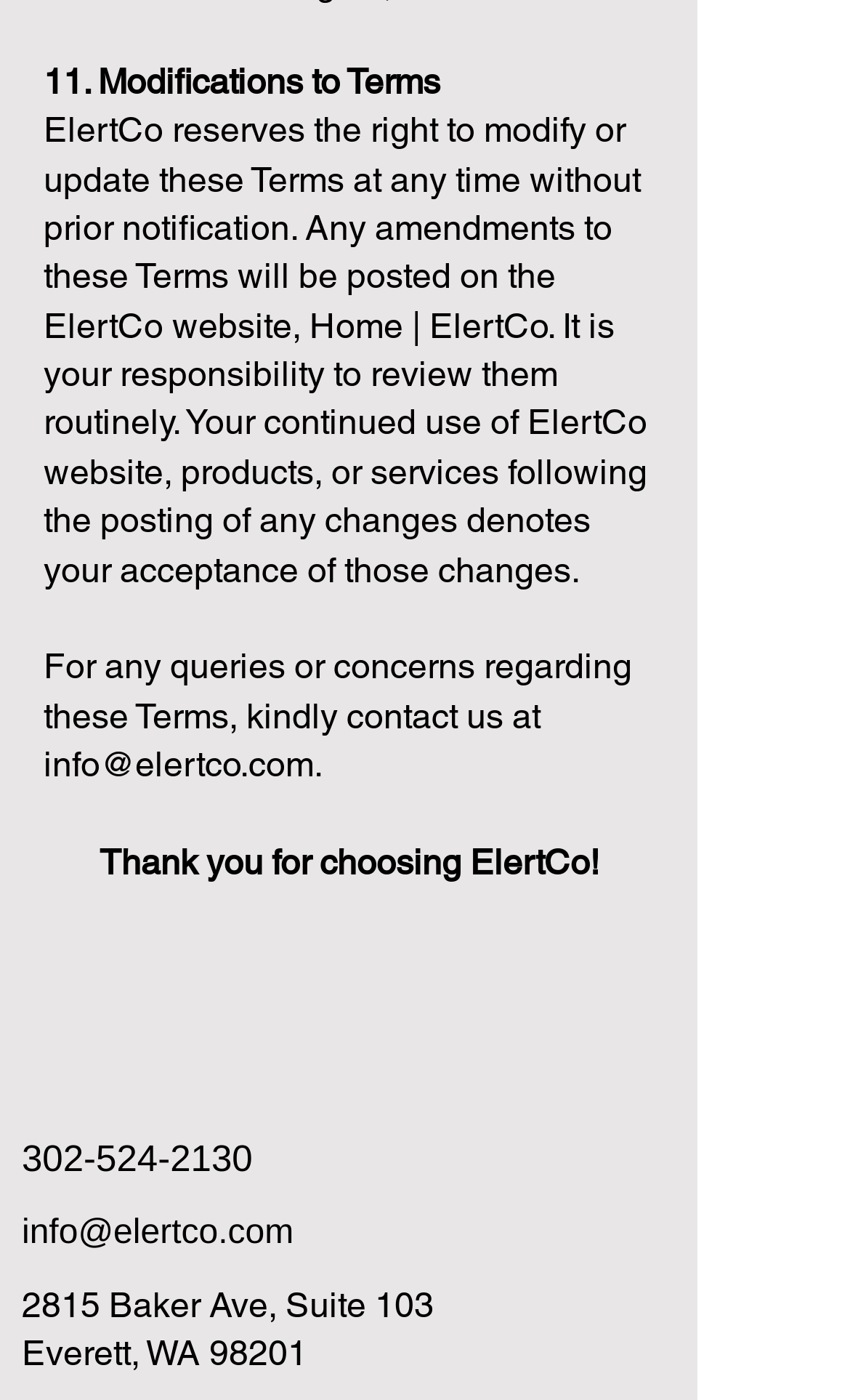What is the company's email address?
Please interpret the details in the image and answer the question thoroughly.

The company's email address can be found in the contact information section at the bottom of the webpage, where it is written as a link 'info@elertco.com'.